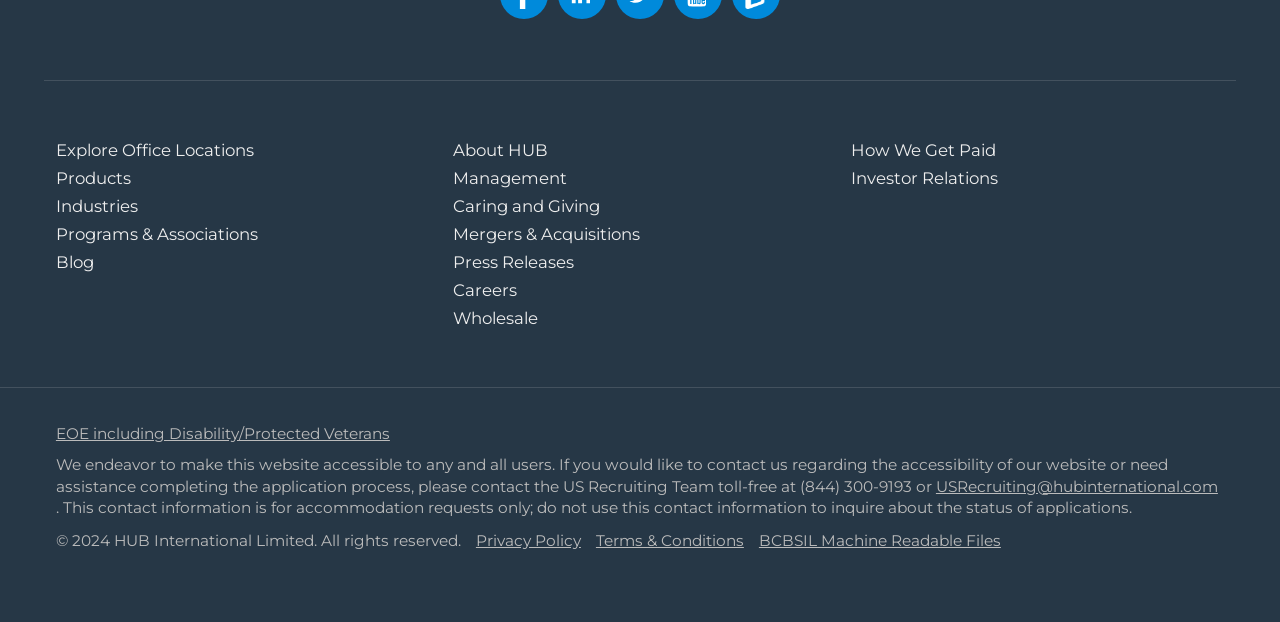How many social media links are available?
Deliver a detailed and extensive answer to the question.

The webpage has links to Facebook, LinkedIn, Twitter, YouTube, and Glassdoor, which are all social media platforms.